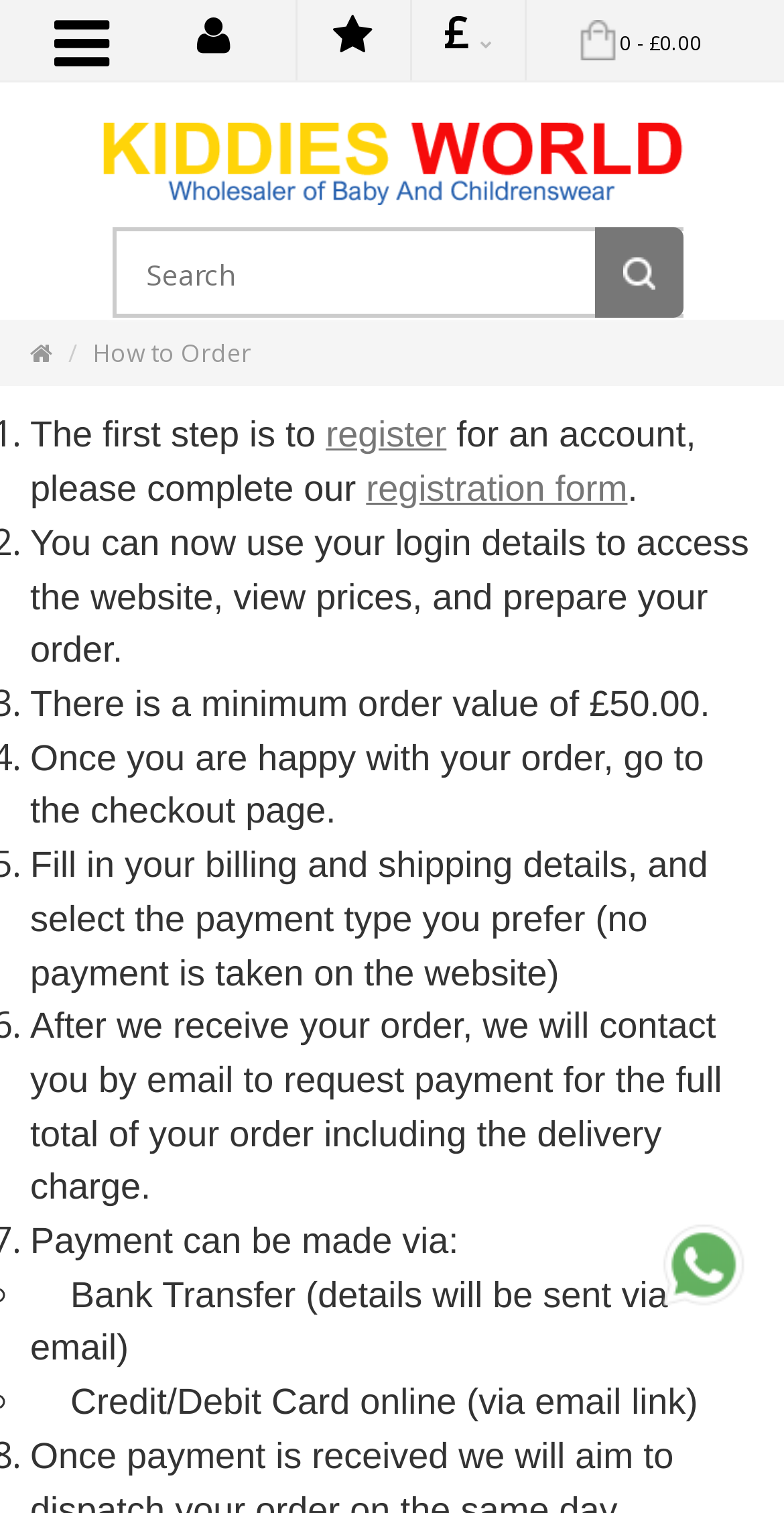How can I contact the website?
Please interpret the details in the image and answer the question thoroughly.

I found this answer by looking at the links on the webpage, specifically the link with the text 'WhatsApp' and an associated image, which suggests that WhatsApp can be used to contact the website.